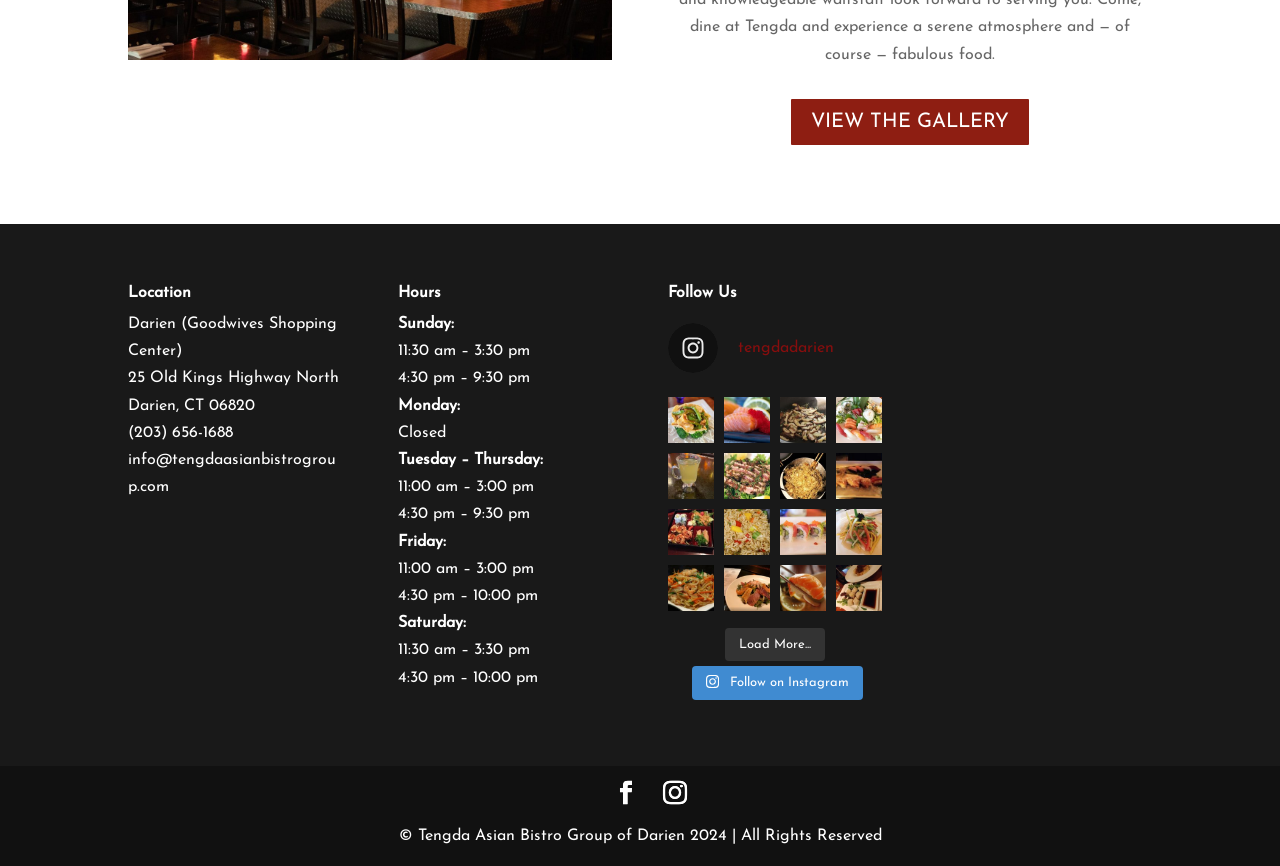Locate the bounding box coordinates of the element that should be clicked to fulfill the instruction: "Send an email to info@tengdaasianbistrogroup.com".

[0.1, 0.522, 0.262, 0.572]